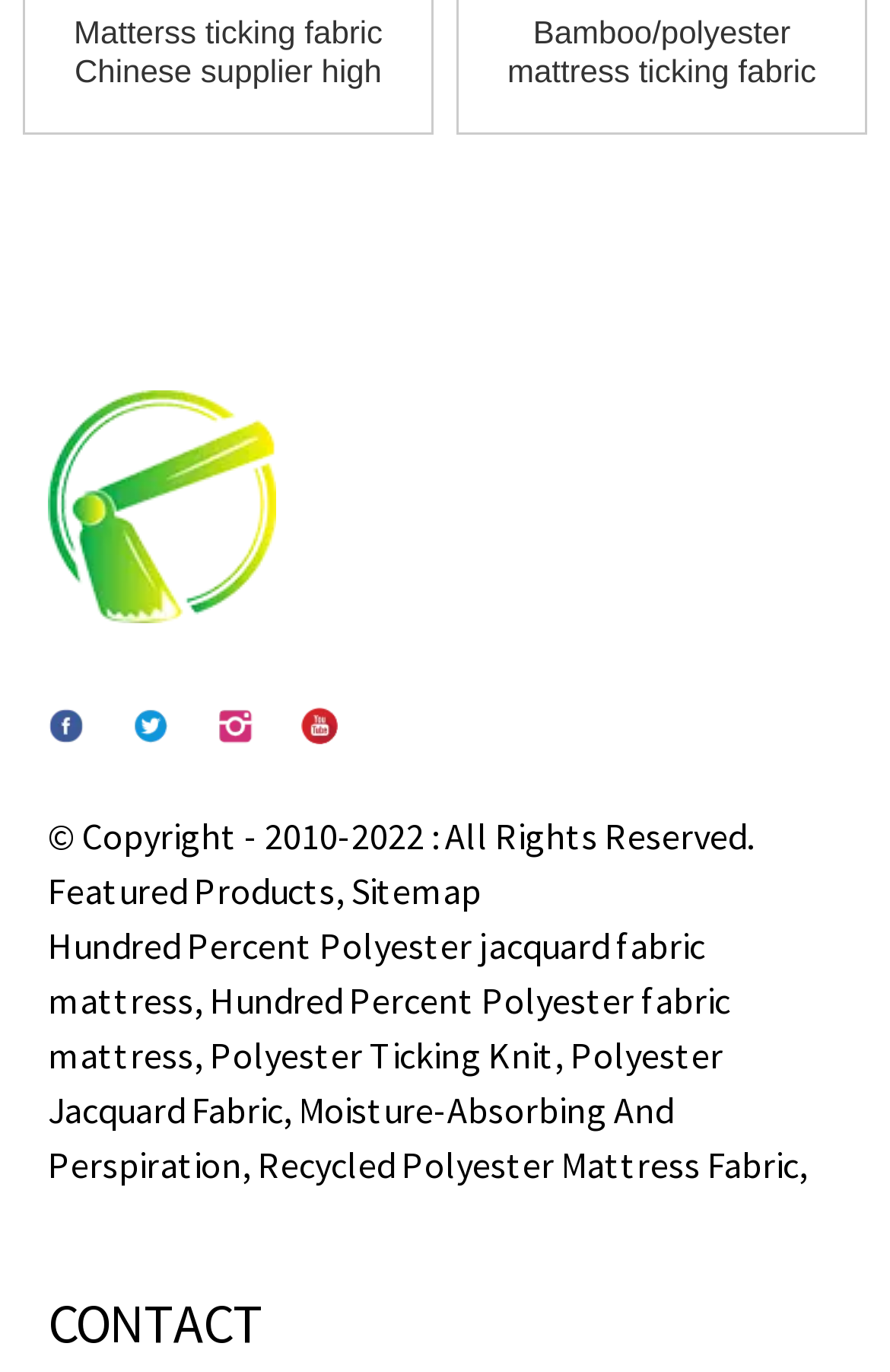Identify the bounding box coordinates for the UI element described as follows: "Recycled Polyester Mattress Fabric". Ensure the coordinates are four float numbers between 0 and 1, formatted as [left, top, right, bottom].

[0.29, 0.832, 0.898, 0.865]